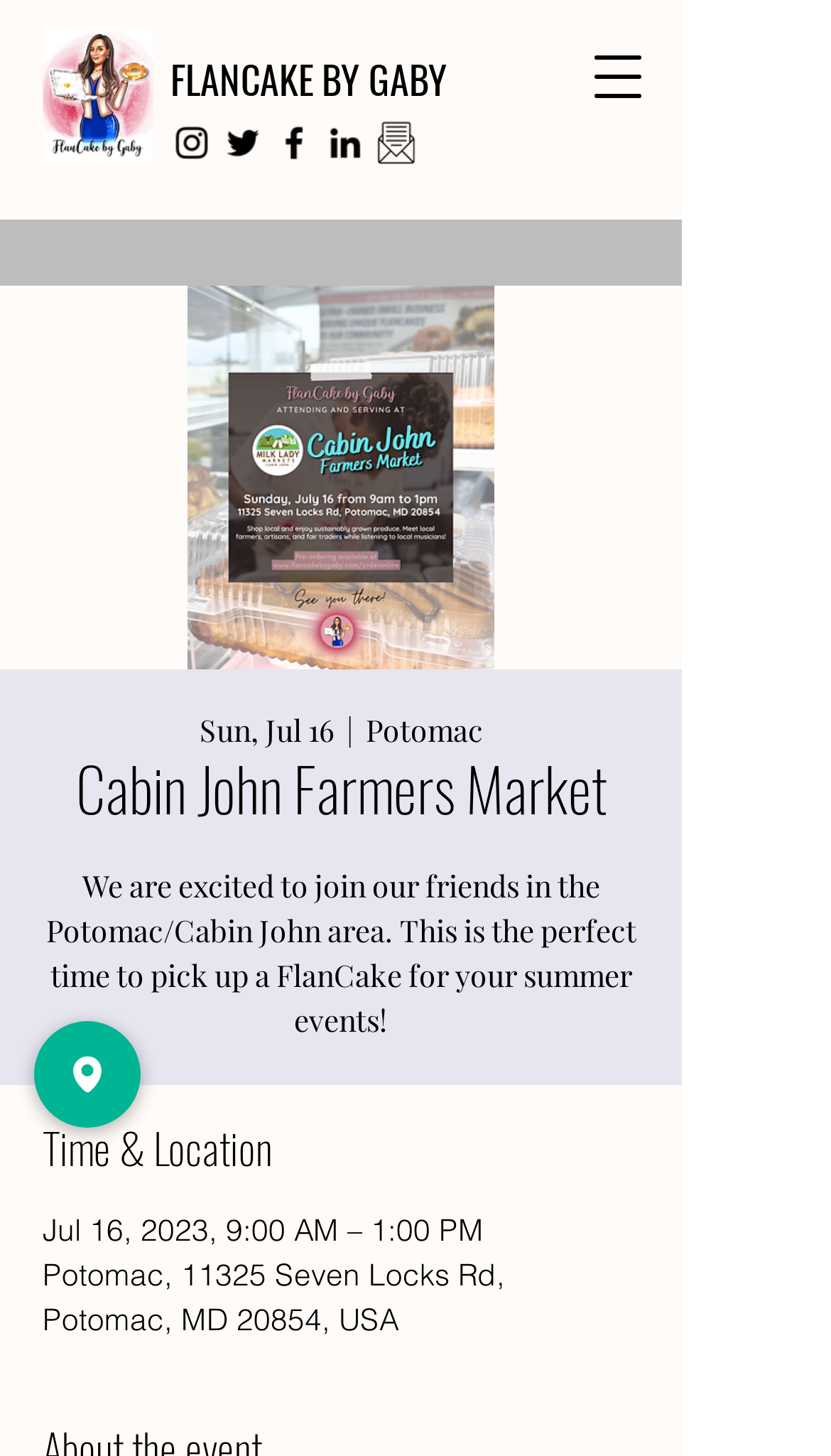Identify the bounding box coordinates for the region to click in order to carry out this instruction: "Open navigation menu". Provide the coordinates using four float numbers between 0 and 1, formatted as [left, top, right, bottom].

[0.692, 0.024, 0.795, 0.082]